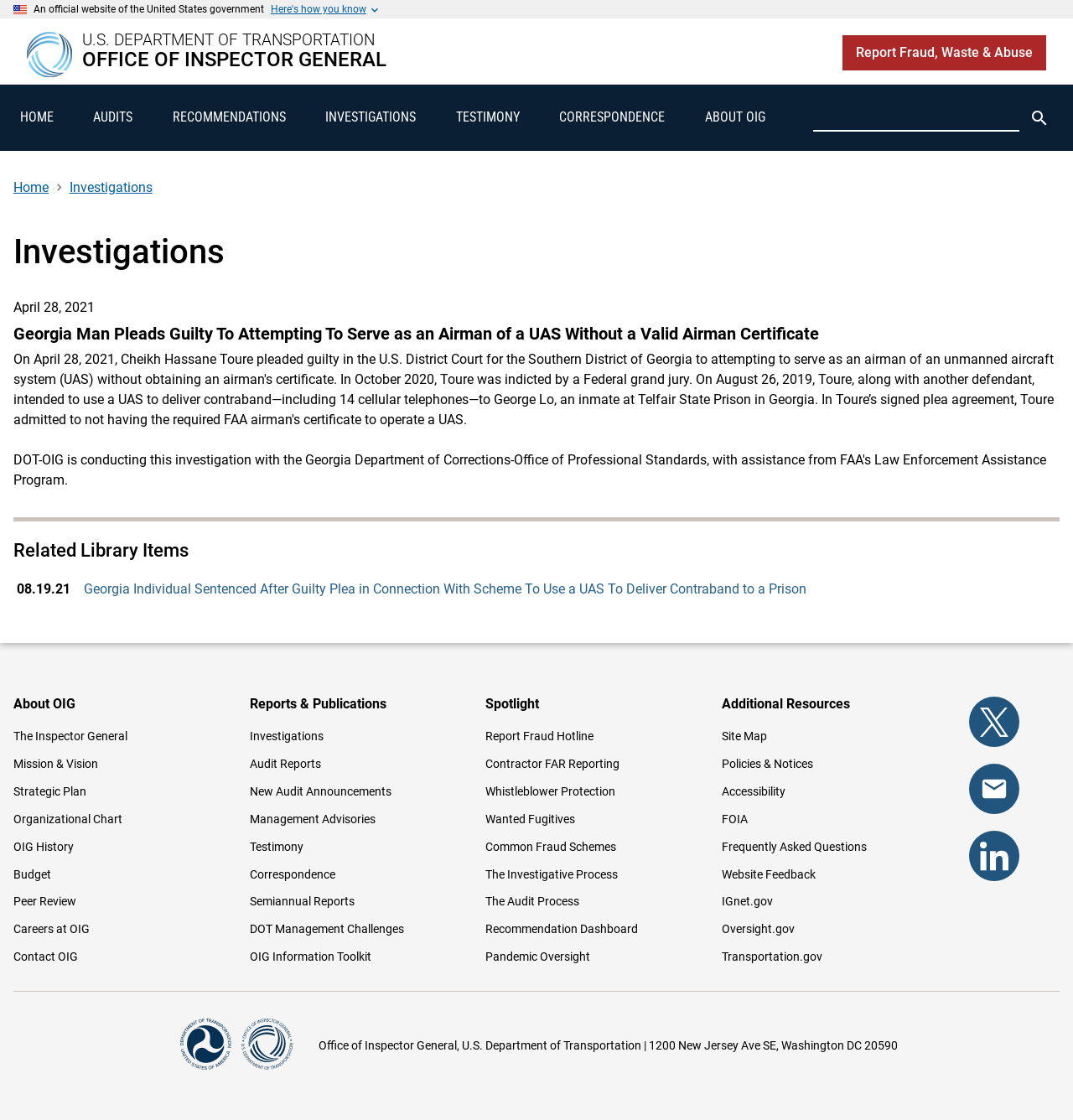What is the logo of the U.S. Department of Transportation?
Look at the image and answer the question with a single word or phrase.

U.S. Department of Transportation logo